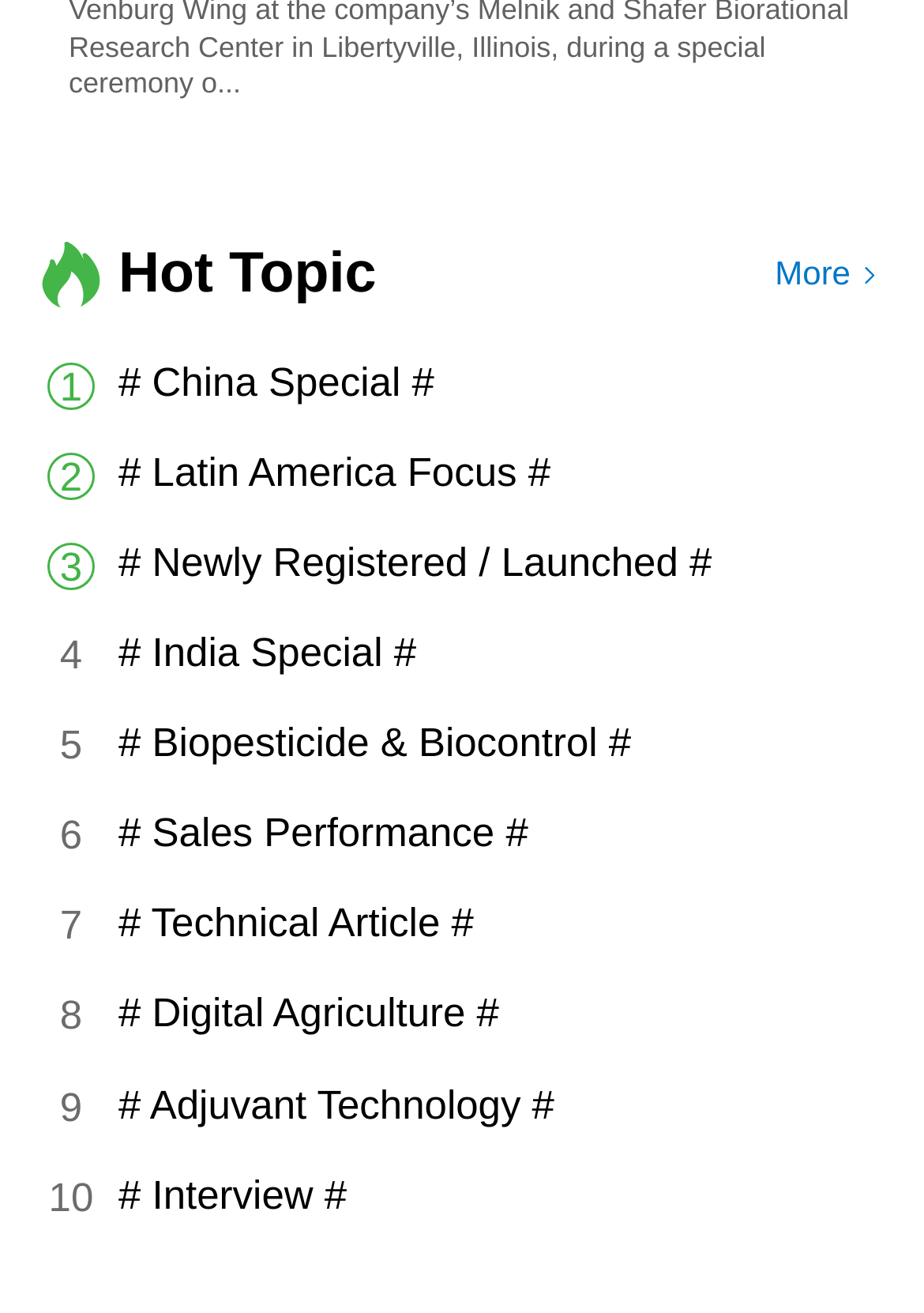Using the element description: "More", determine the bounding box coordinates for the specified UI element. The coordinates should be four float numbers between 0 and 1, [left, top, right, bottom].

[0.839, 0.186, 0.962, 0.232]